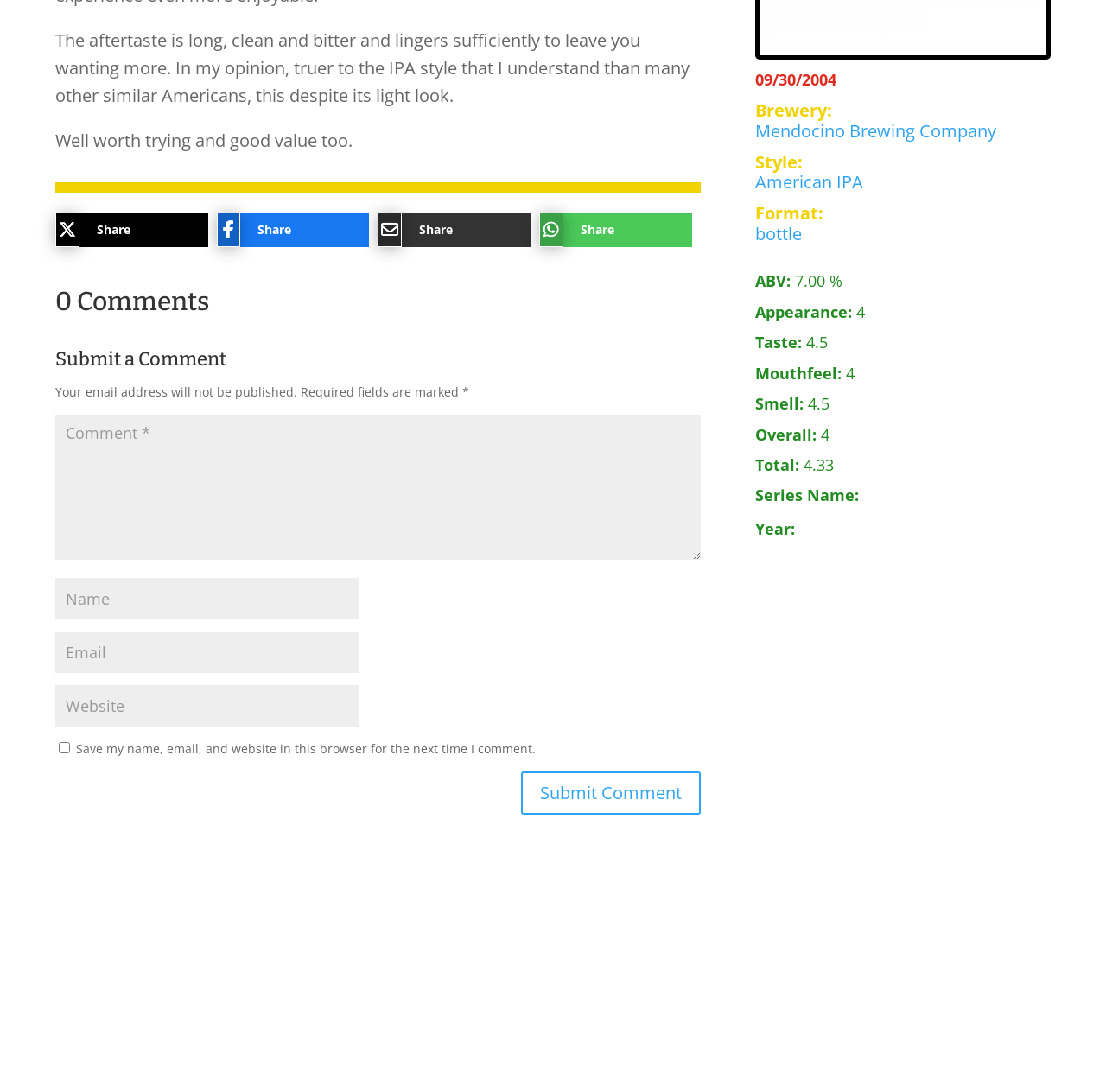Bounding box coordinates are specified in the format (top-left x, top-left y, bottom-right x, bottom-right y). All values are floating point numbers bounded between 0 and 1. Please provide the bounding box coordinate of the region this sentence describes: input value="Website" name="url"

[0.05, 0.627, 0.324, 0.665]